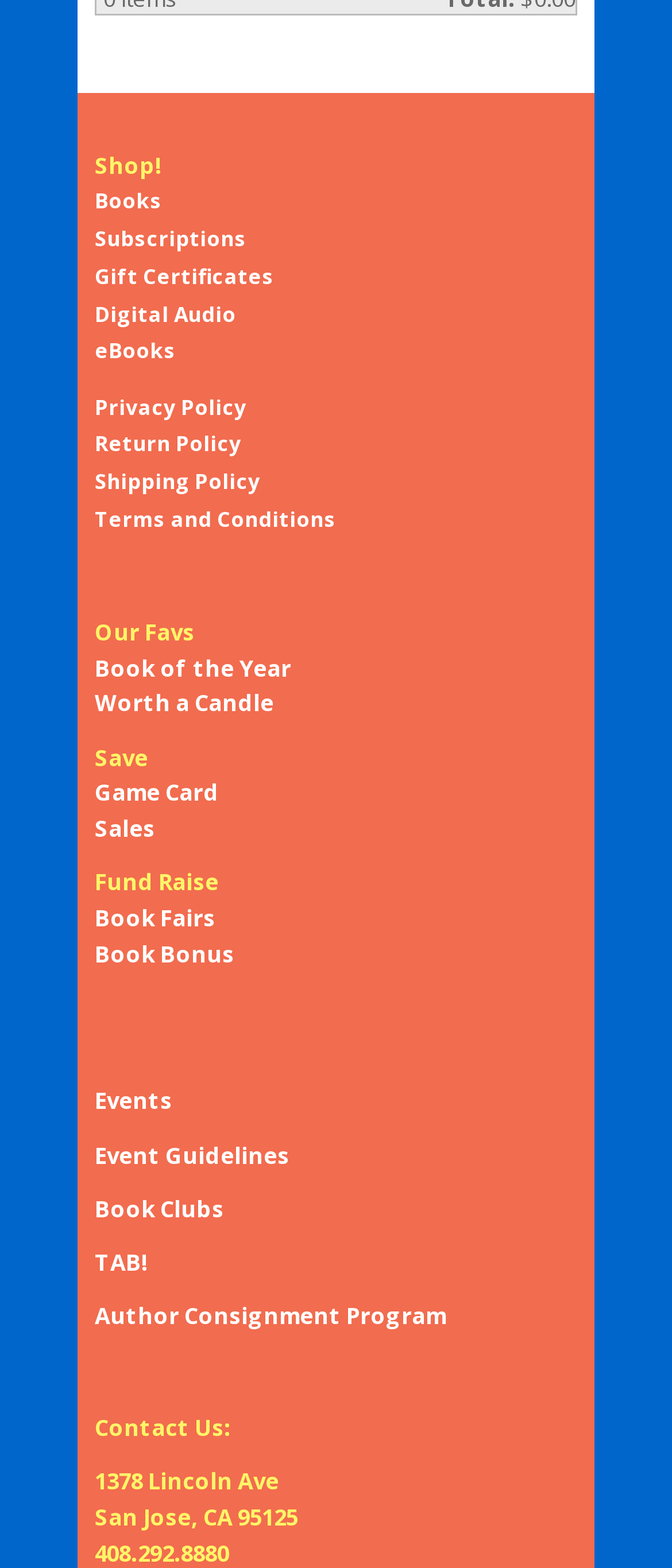Reply to the question below using a single word or brief phrase:
What is the last link on the webpage?

Author Consignment Program